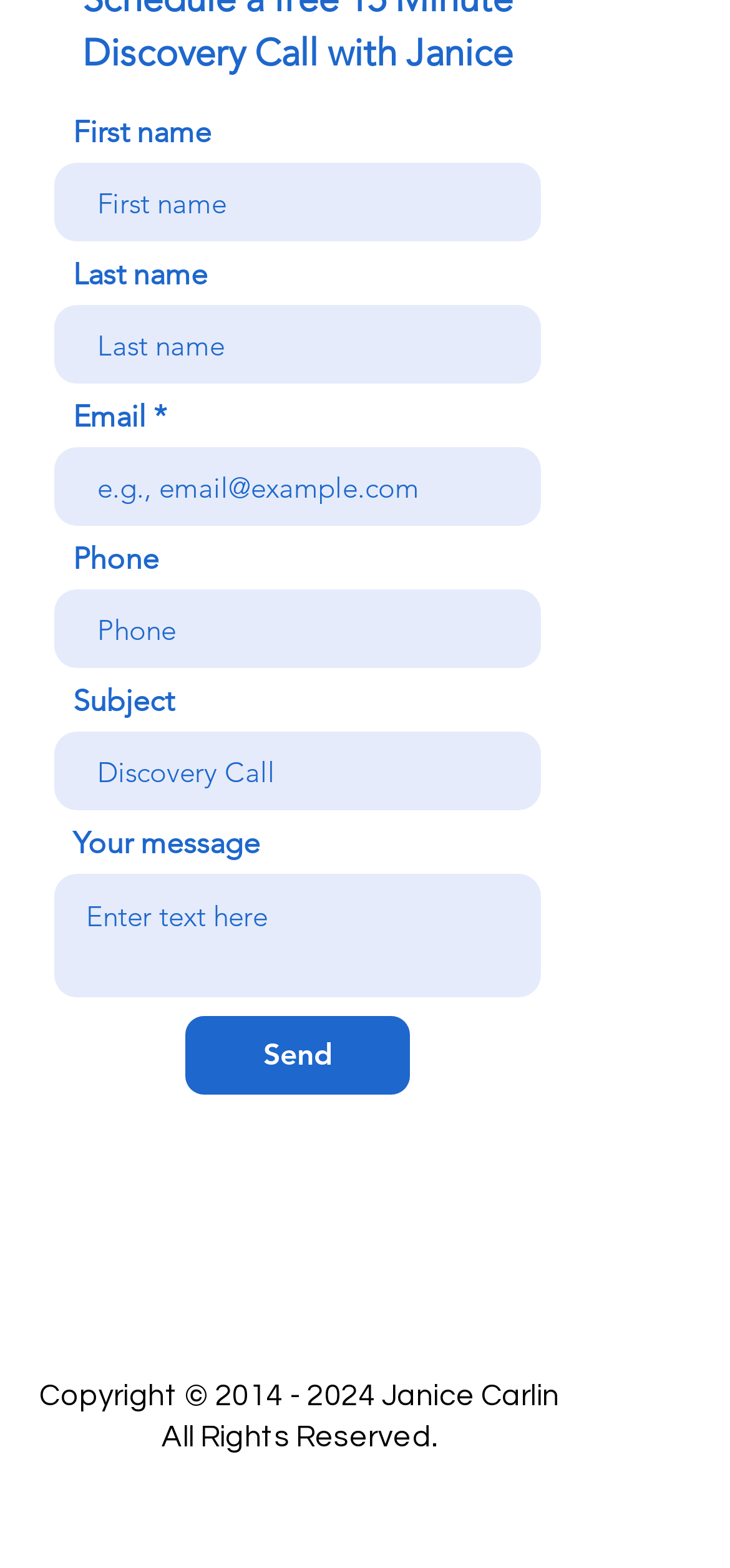Identify the bounding box coordinates of the region I need to click to complete this instruction: "Visit Facebook".

[0.297, 0.822, 0.387, 0.864]